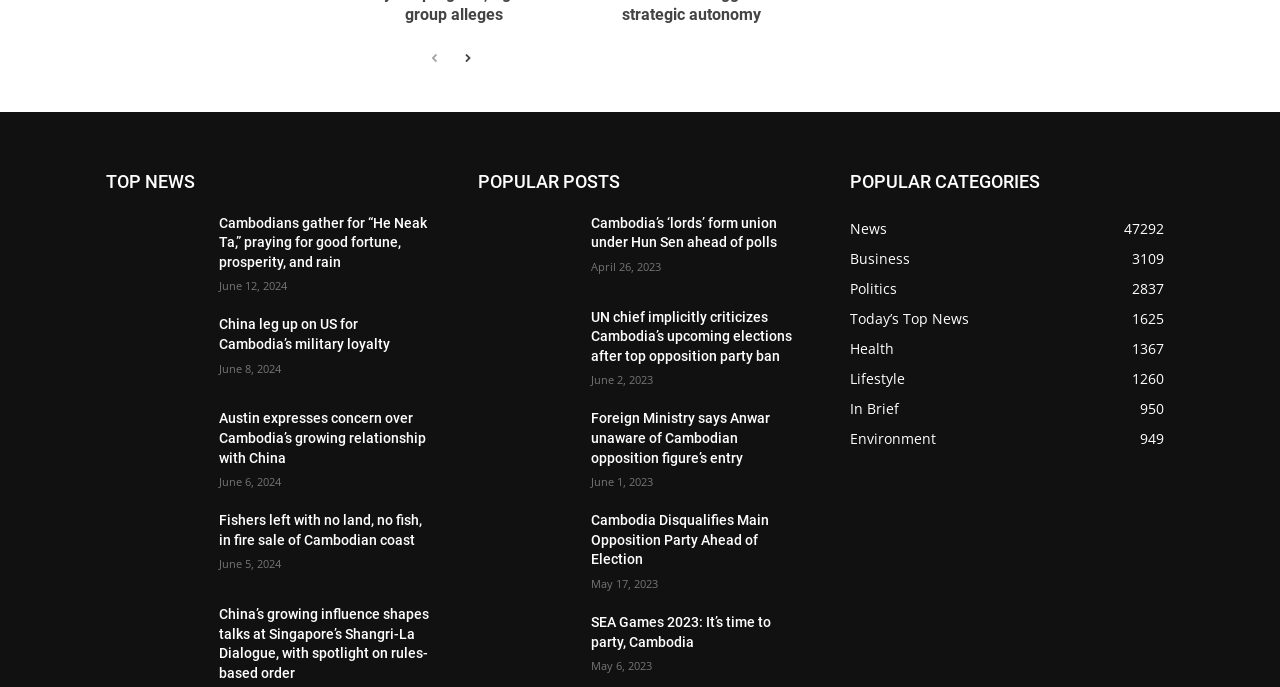Consider the image and give a detailed and elaborate answer to the question: 
How many popular posts are listed?

I counted the number of link elements under the 'POPULAR POSTS' heading and found 8 links, each corresponding to a popular post.